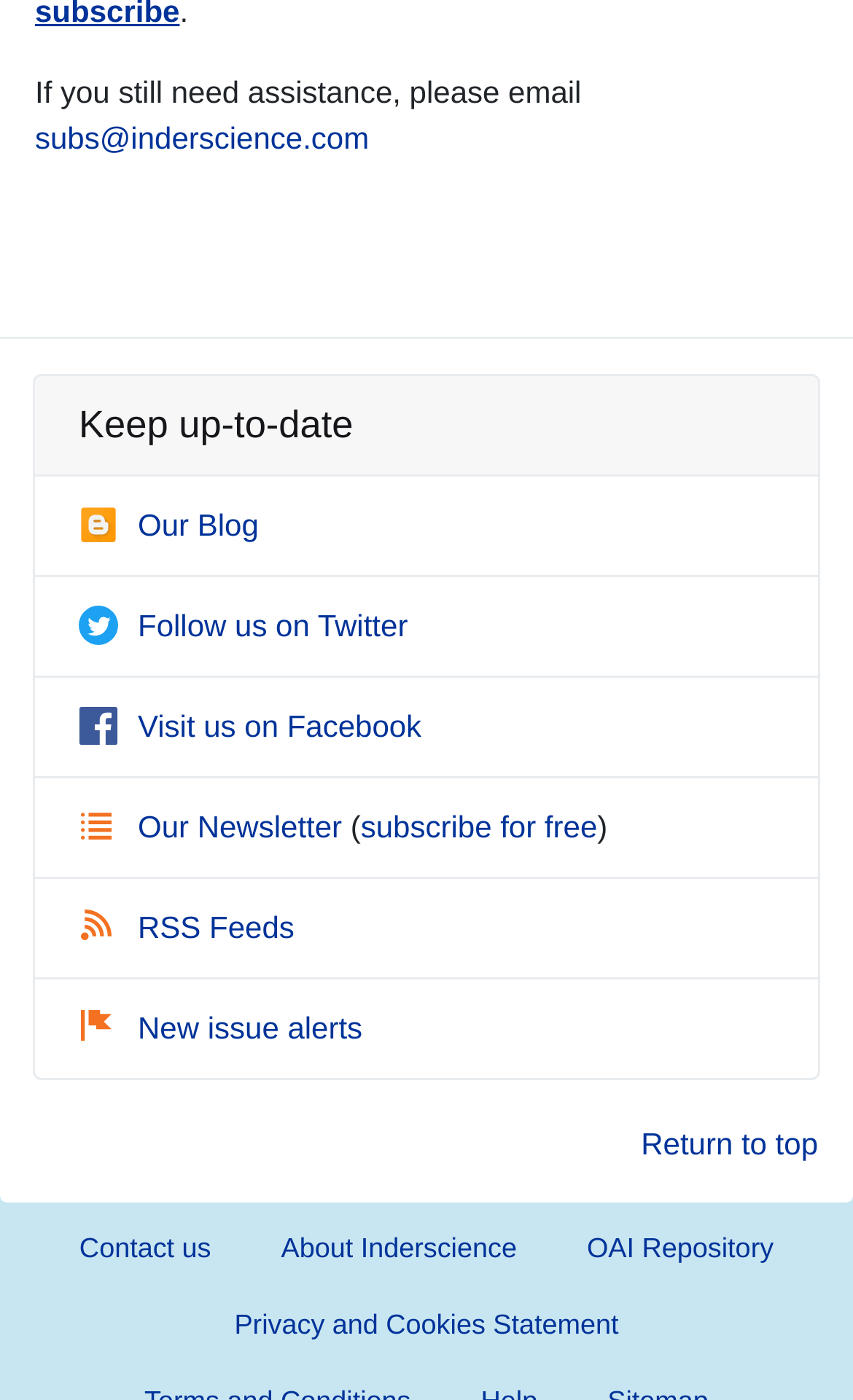Please answer the following question using a single word or phrase: 
What is the name of the newsletter?

Our Newsletter